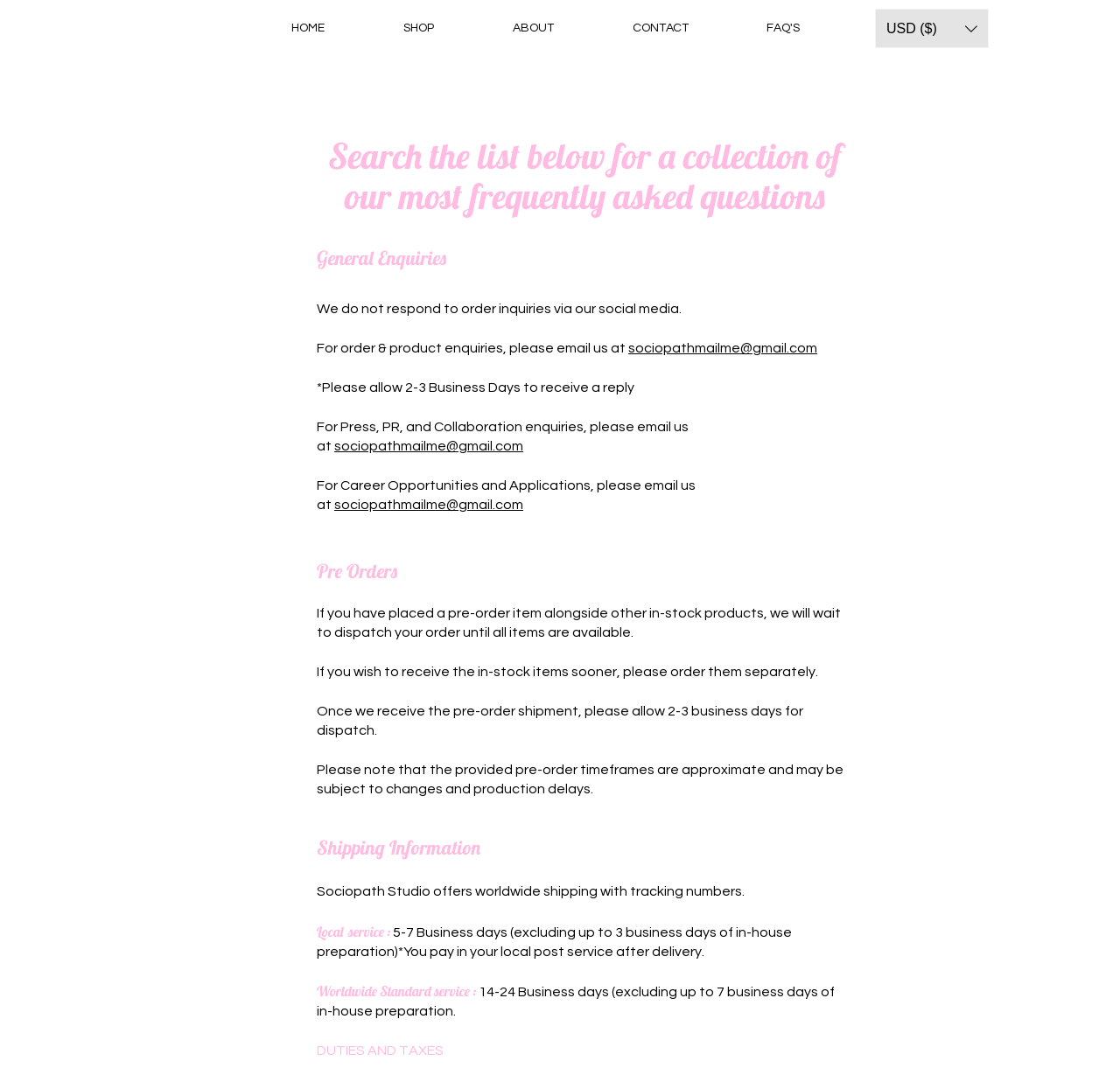Find the bounding box of the UI element described as: "USD ($)". The bounding box coordinates should be given as four float values between 0 and 1, i.e., [left, top, right, bottom].

[0.781, 0.008, 0.883, 0.045]